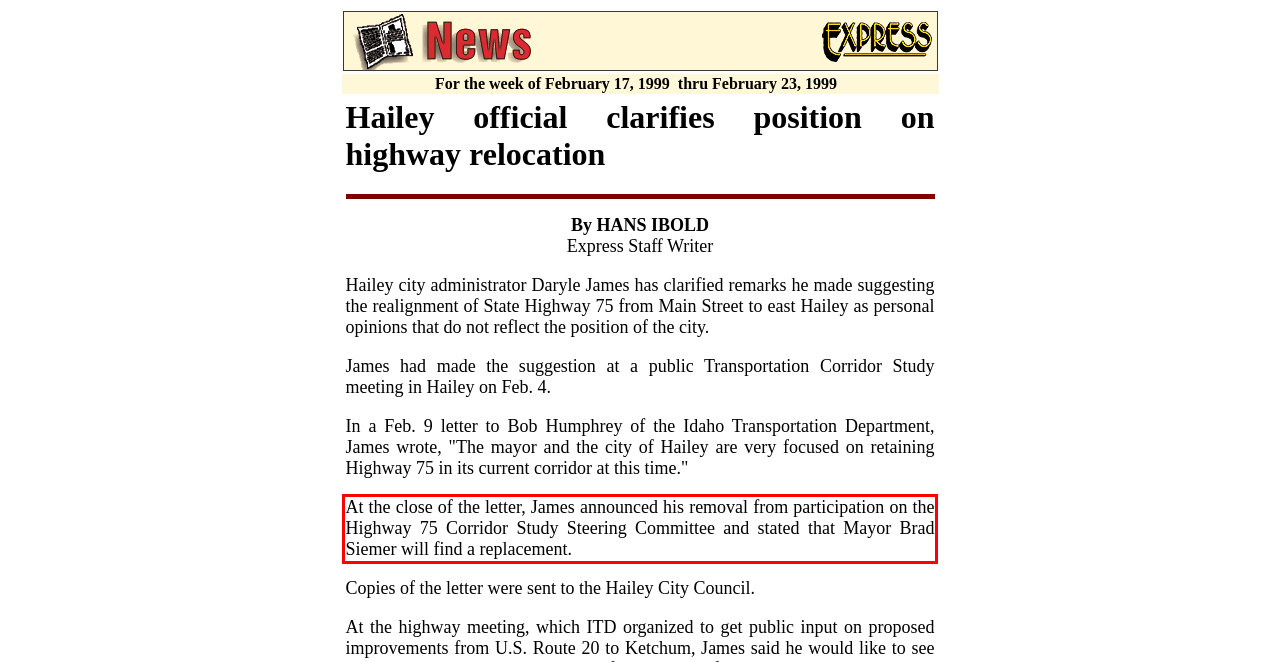Given the screenshot of the webpage, identify the red bounding box, and recognize the text content inside that red bounding box.

At the close of the letter, James announced his removal from participation on the Highway 75 Corridor Study Steering Committee and stated that Mayor Brad Siemer will find a replacement.